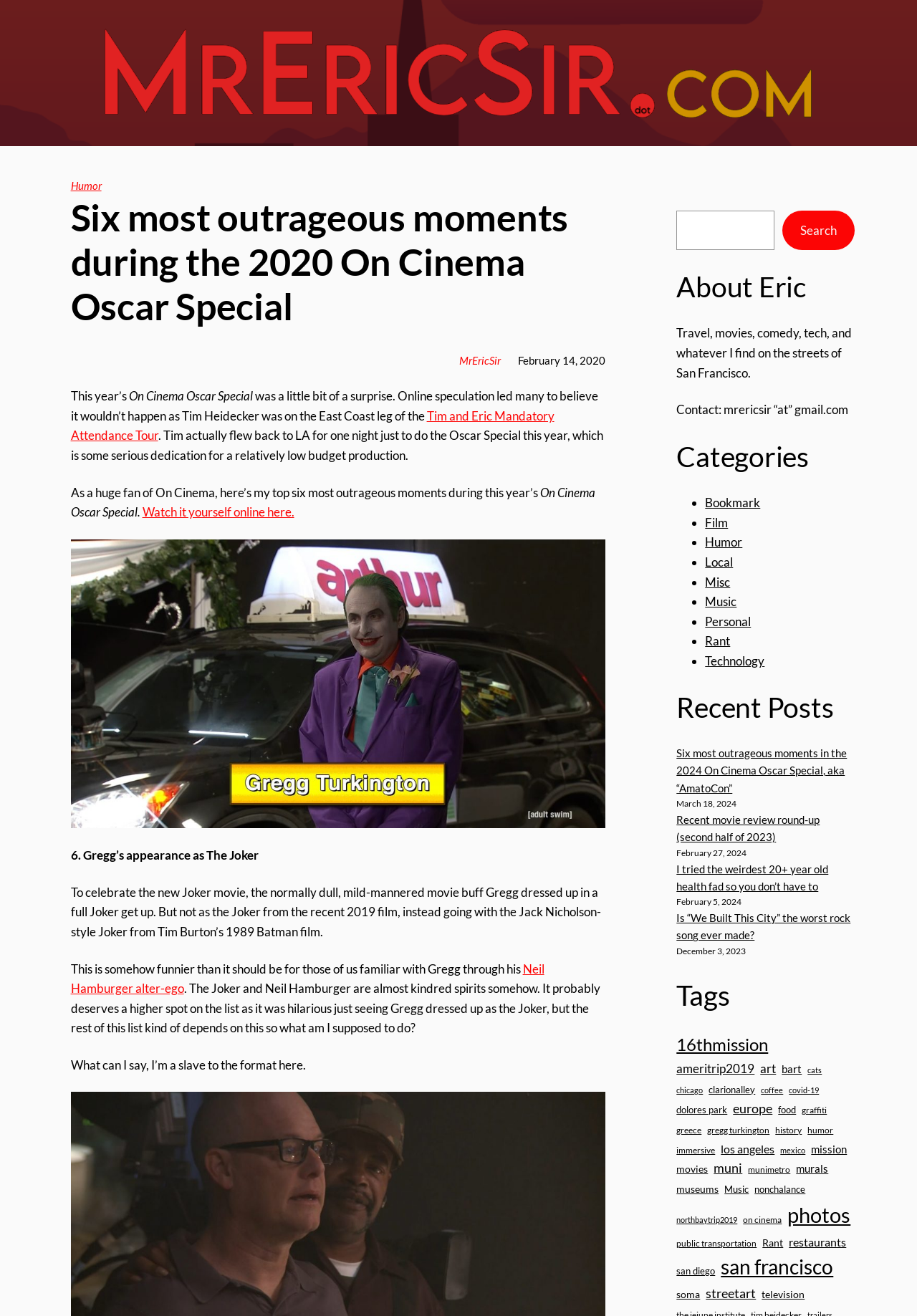What is the title of the article?
From the image, respond with a single word or phrase.

Six most outrageous moments during the 2020 On Cinema Oscar Special